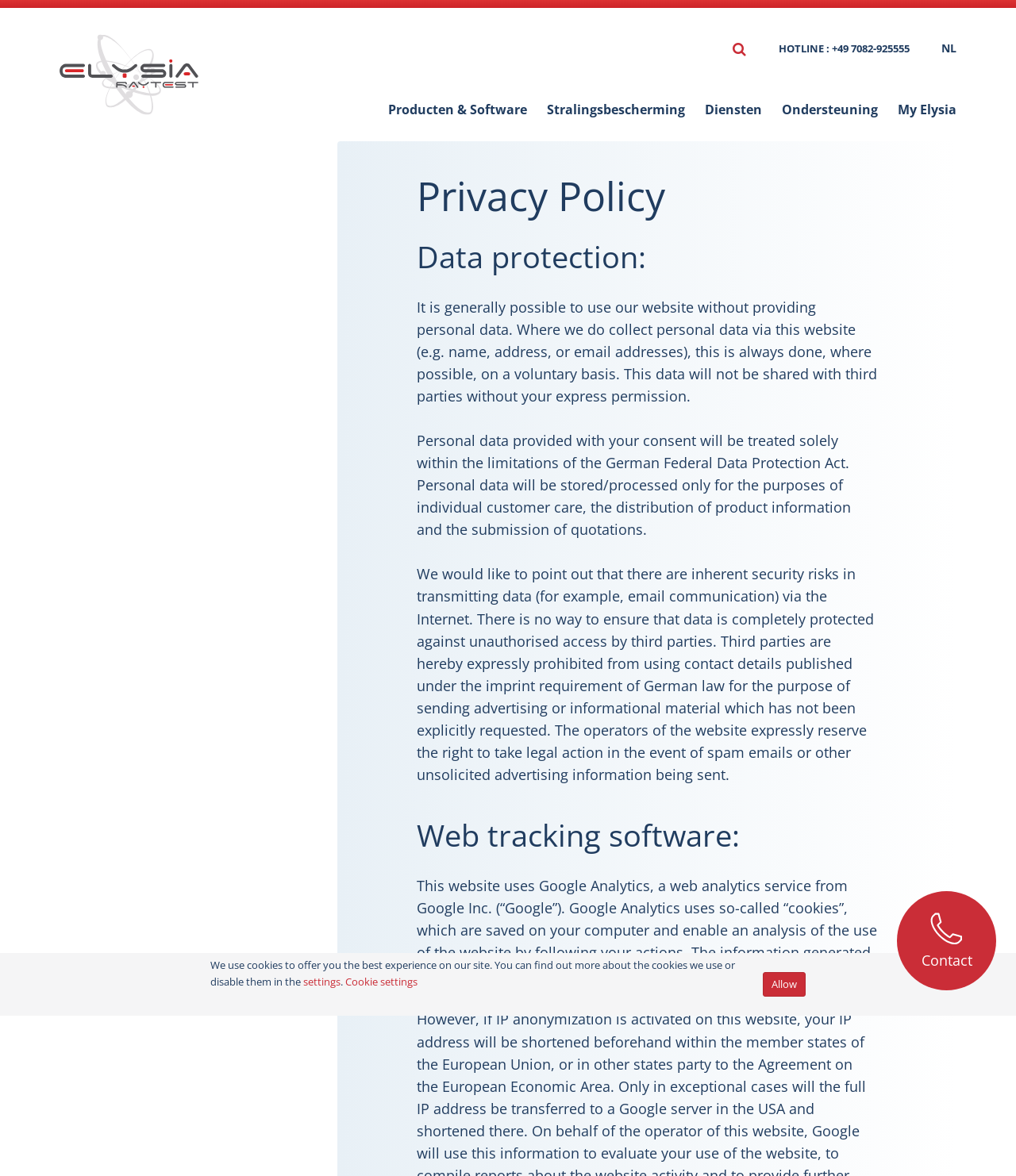Return the bounding box coordinates of the UI element that corresponds to this description: "My Elysia". The coordinates must be given as four float numbers in the range of 0 and 1, [left, top, right, bottom].

[0.874, 0.066, 0.951, 0.12]